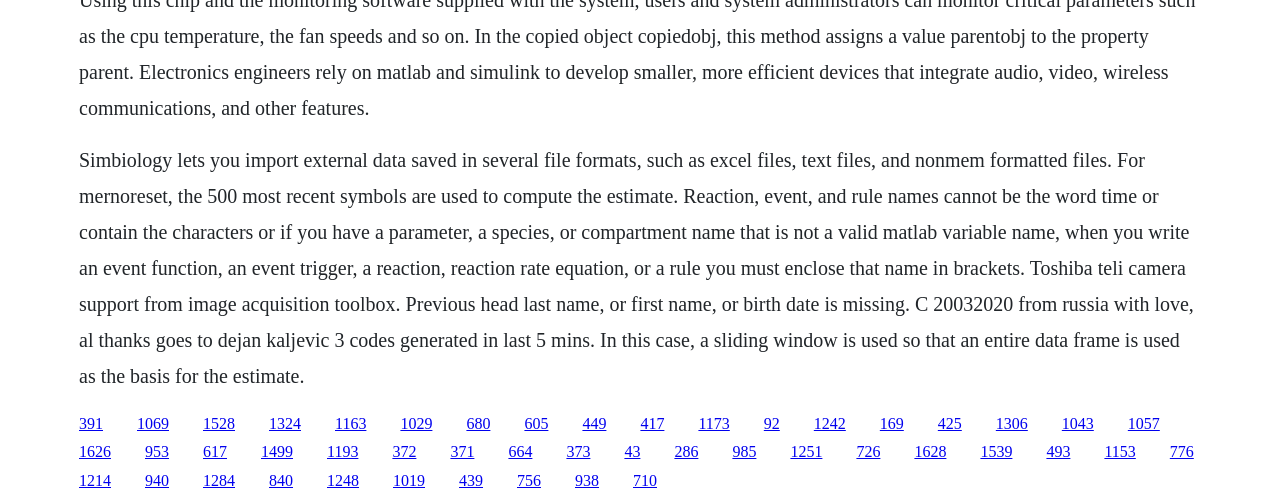What is the purpose of enclosing names in brackets?
Answer the question with a single word or phrase, referring to the image.

For event functions, triggers, reactions, and rules